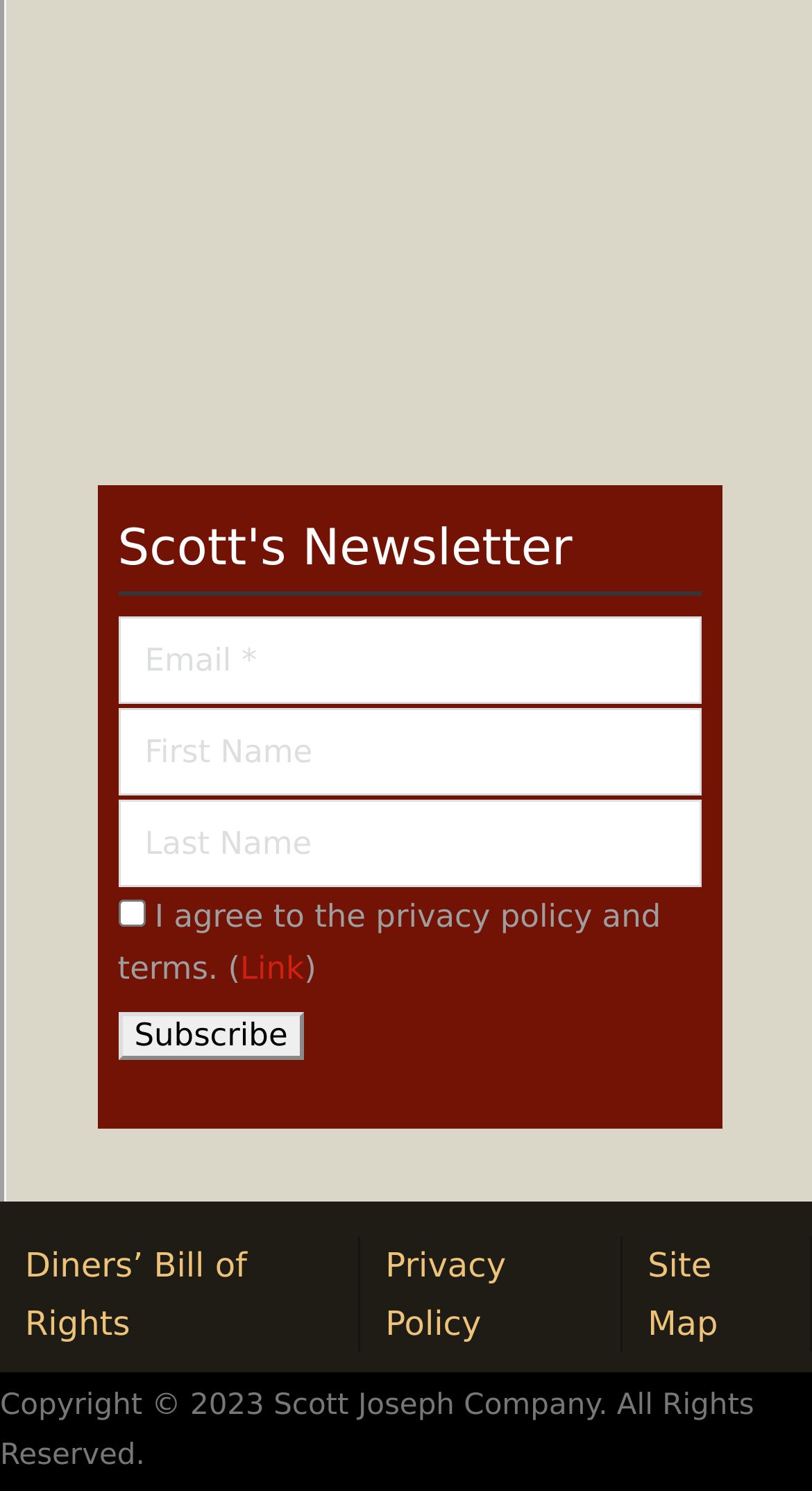How many links are present at the bottom of the page?
Using the image provided, answer with just one word or phrase.

3